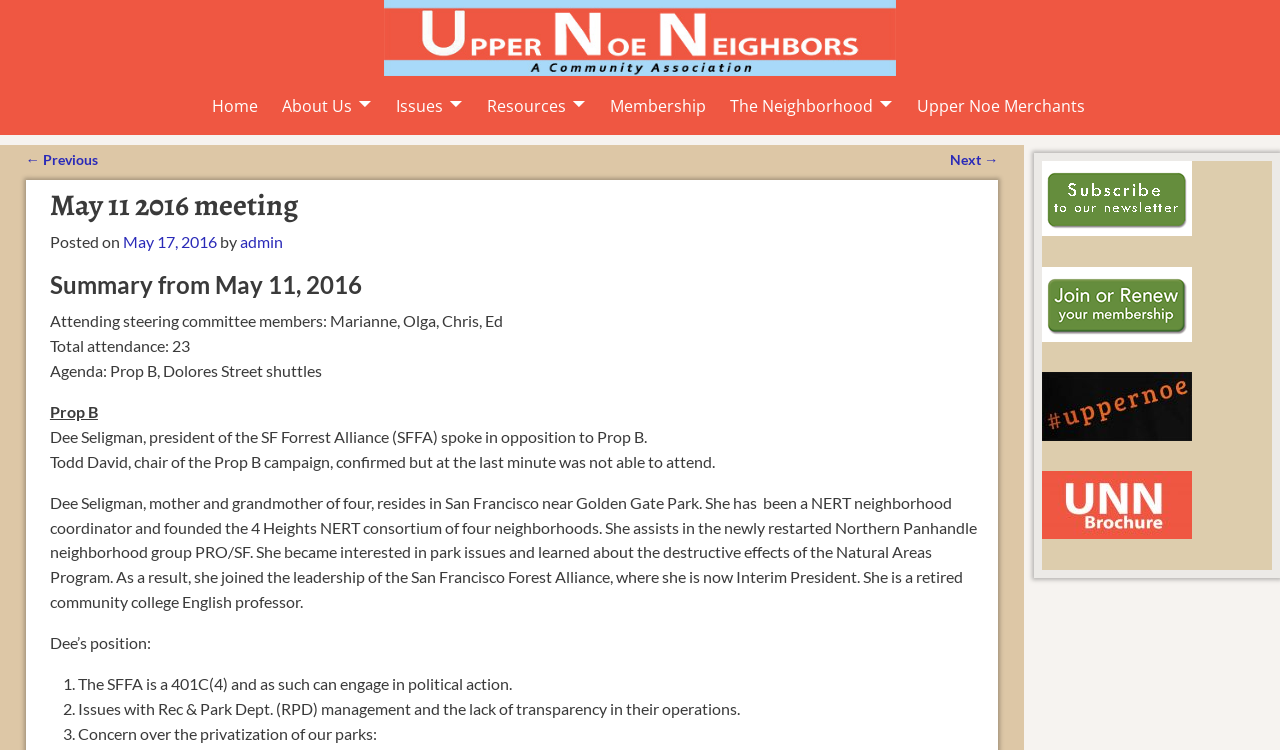Find the bounding box coordinates for the area that should be clicked to accomplish the instruction: "Read the article 'Isles Path To The Draft 2023: Losing First Round Picks'".

None